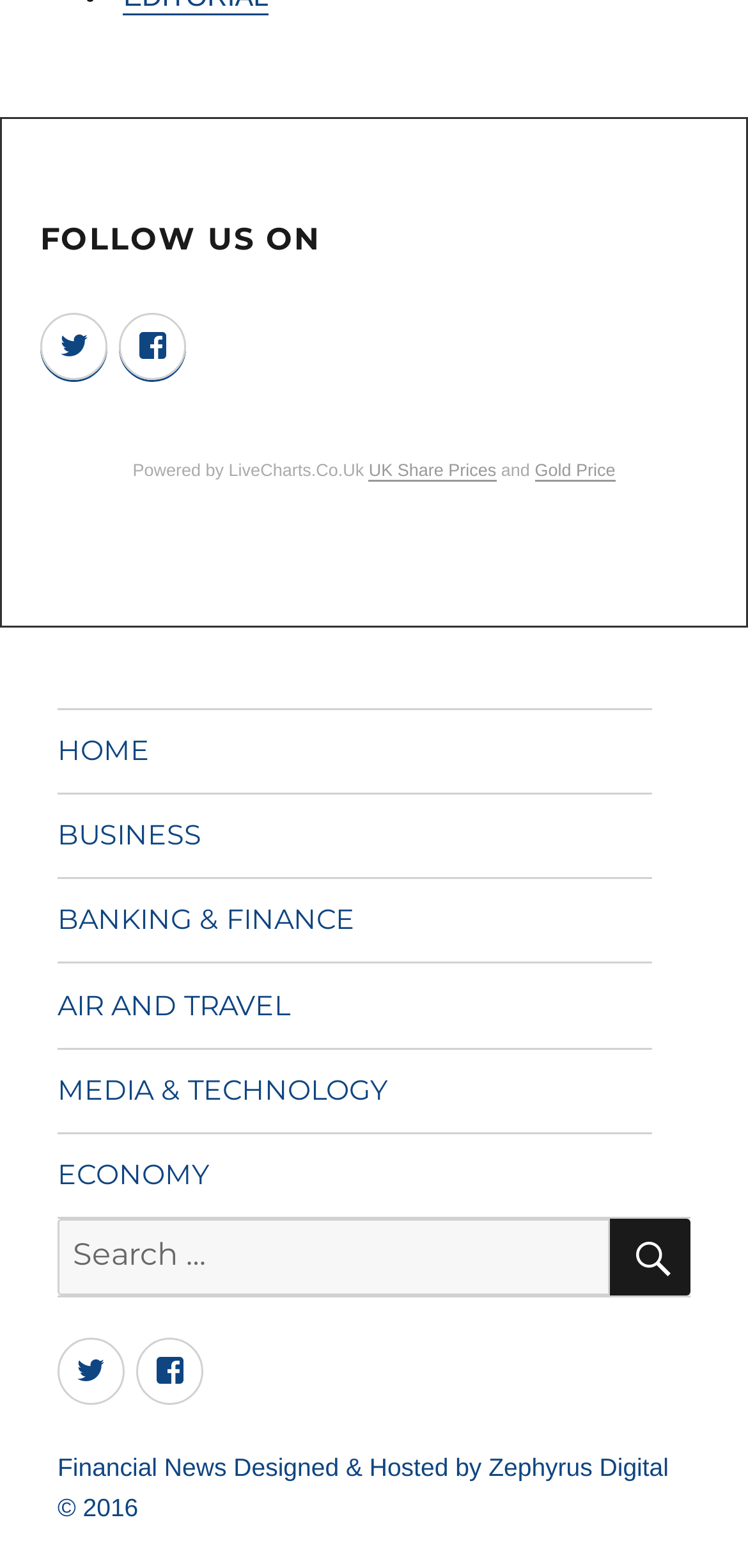Provide the bounding box coordinates of the UI element that matches the description: "Air and Travel".

[0.077, 0.615, 0.872, 0.668]